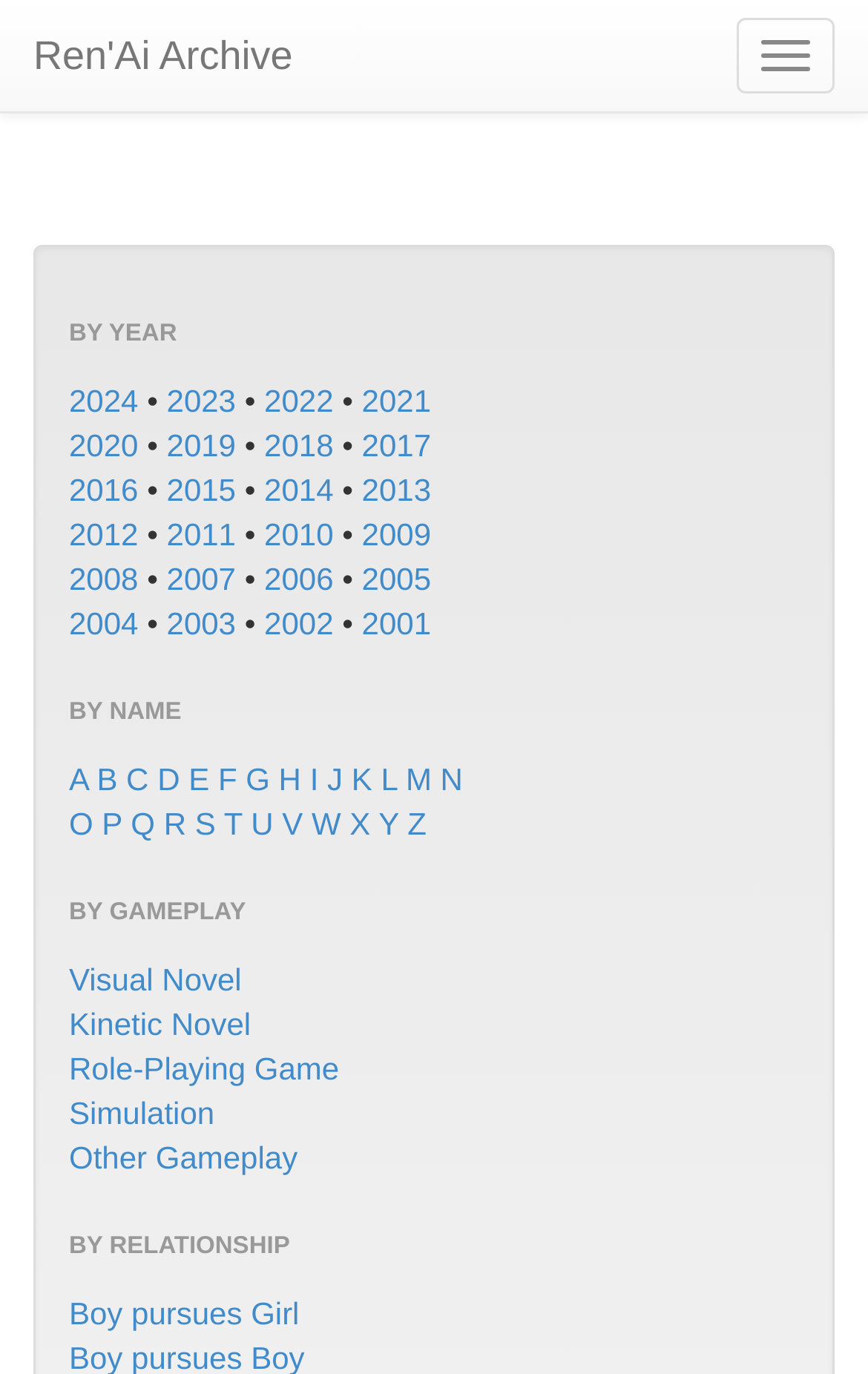Bounding box coordinates are specified in the format (top-left x, top-left y, bottom-right x, bottom-right y). All values are floating point numbers bounded between 0 and 1. Please provide the bounding box coordinate of the region this sentence describes: Other Gameplay

[0.079, 0.829, 0.343, 0.855]